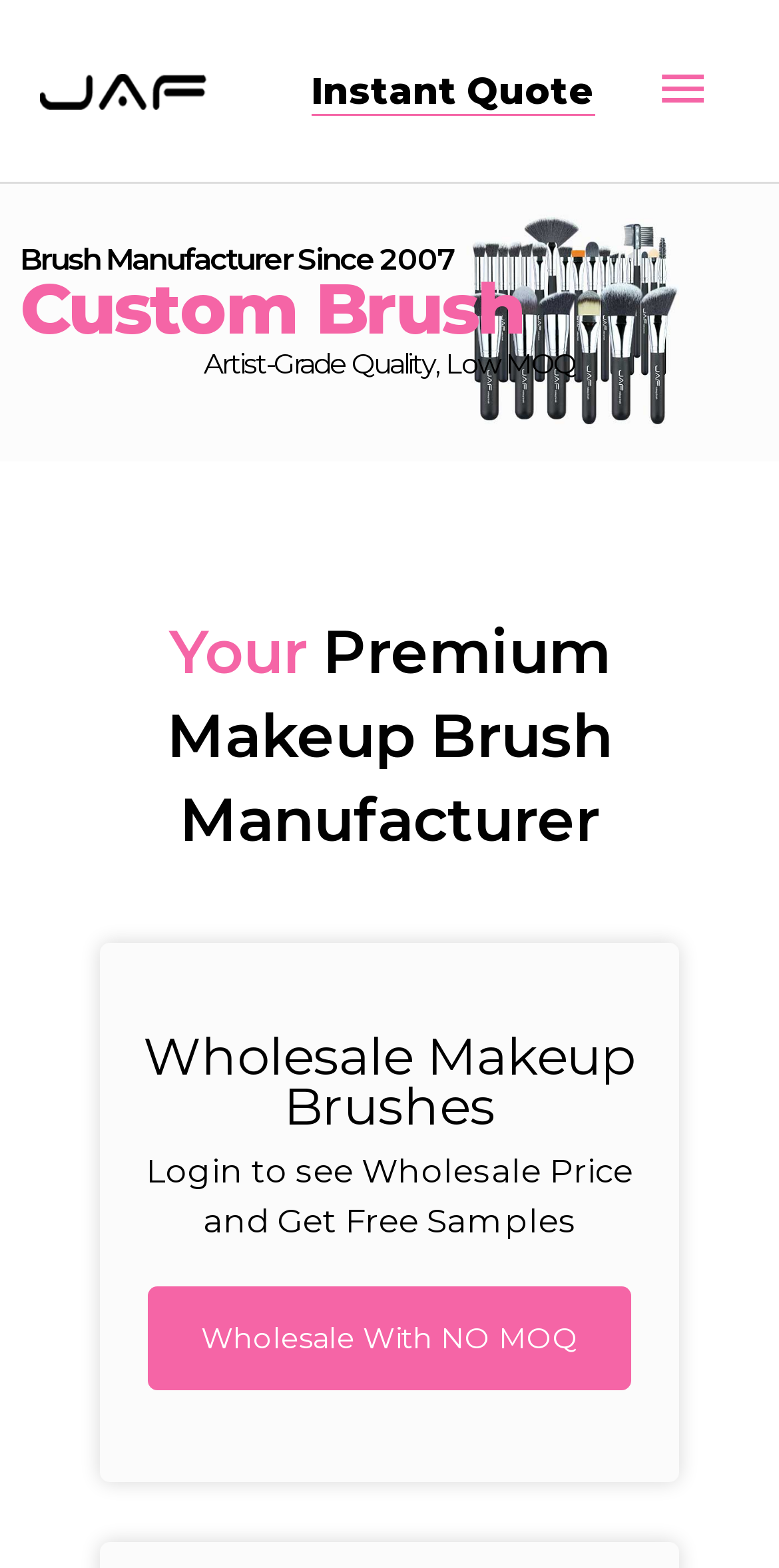What is required to see wholesale prices?
Use the image to give a comprehensive and detailed response to the question.

The StaticText element 'Login to see Wholesale Price and Get Free Samples' implies that users need to log in to see wholesale prices and get free samples, which suggests that the webpage is for wholesale customers.